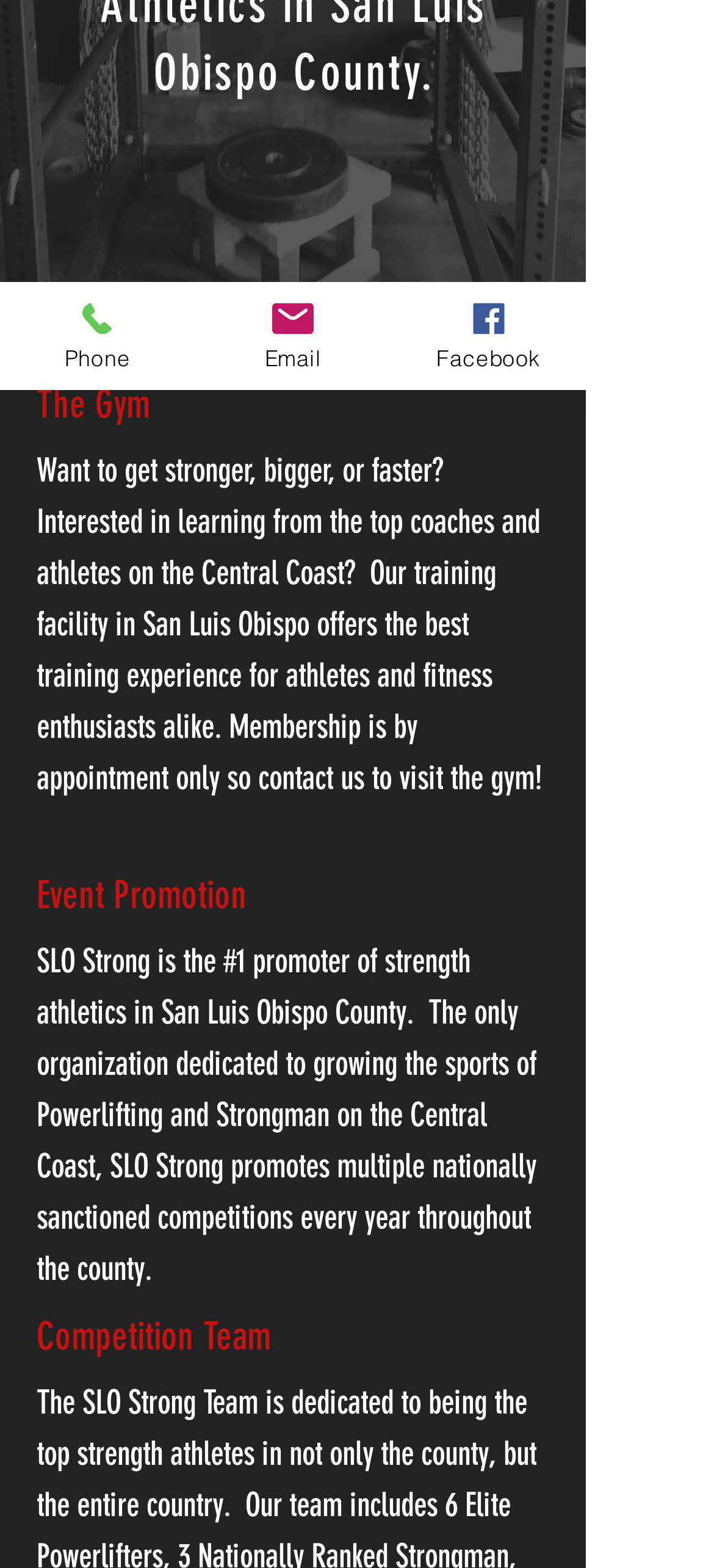Show the bounding box coordinates for the HTML element described as: "Email".

[0.274, 0.18, 0.547, 0.249]